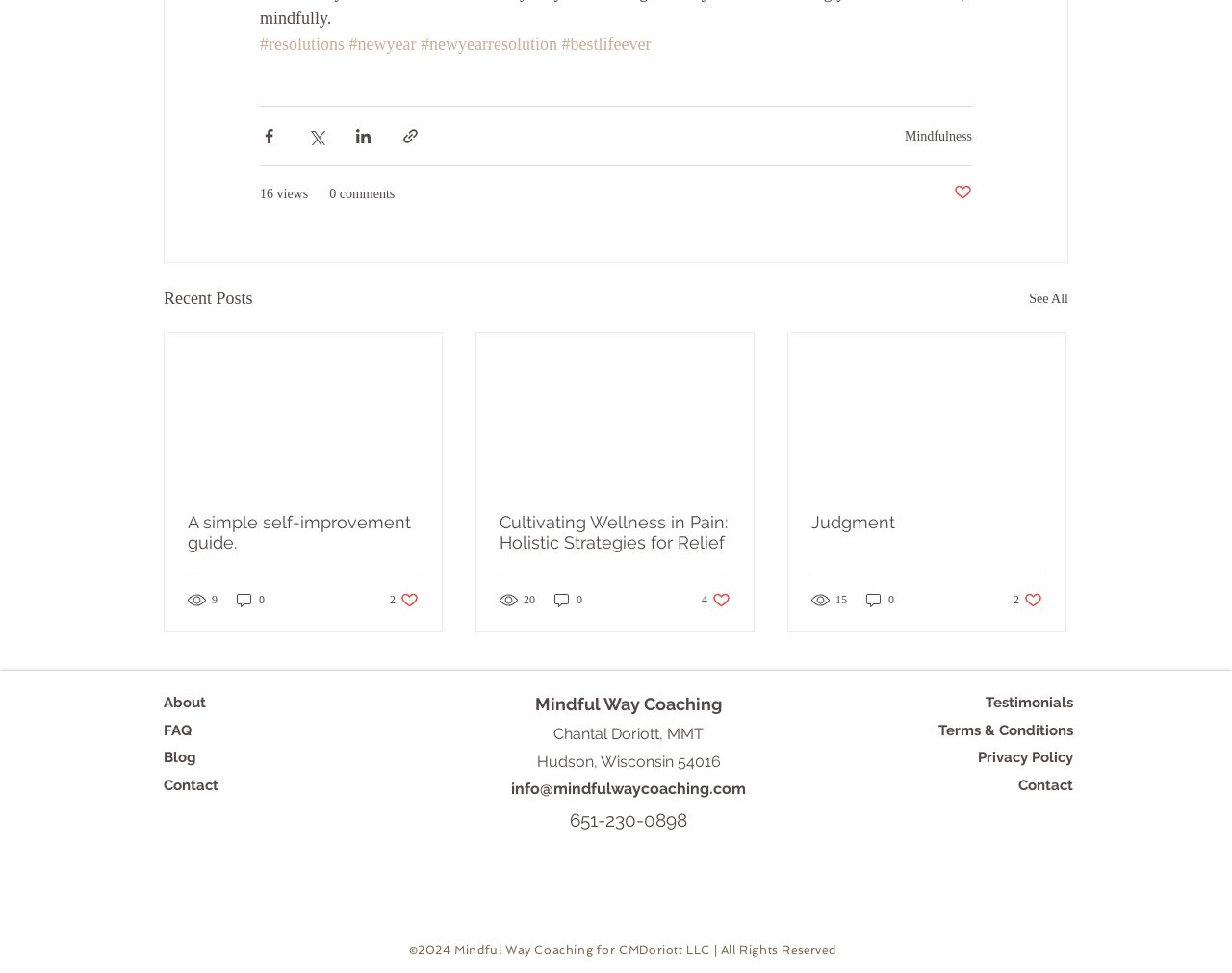Please analyze the image and give a detailed answer to the question:
What is the topic of the second article?

I found the answer by looking at the link 'Cultivating Wellness in Pain: Holistic Strategies for Relief' inside the second article element, which is likely to be the topic of that article.